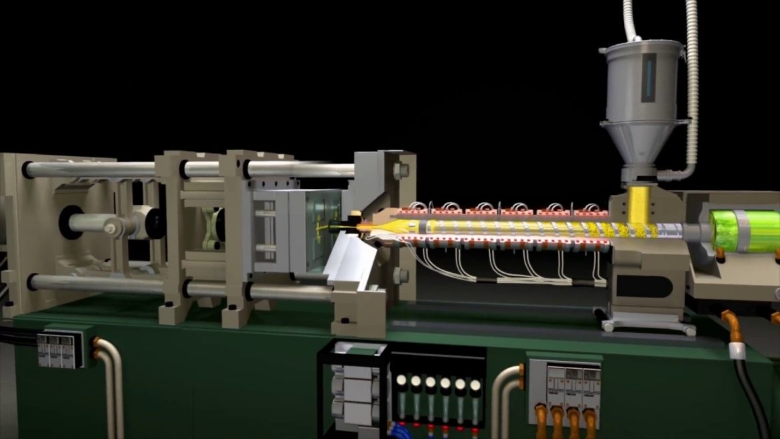Respond to the question with just a single word or phrase: 
What is the purpose of the mold chamber?

Shape formation